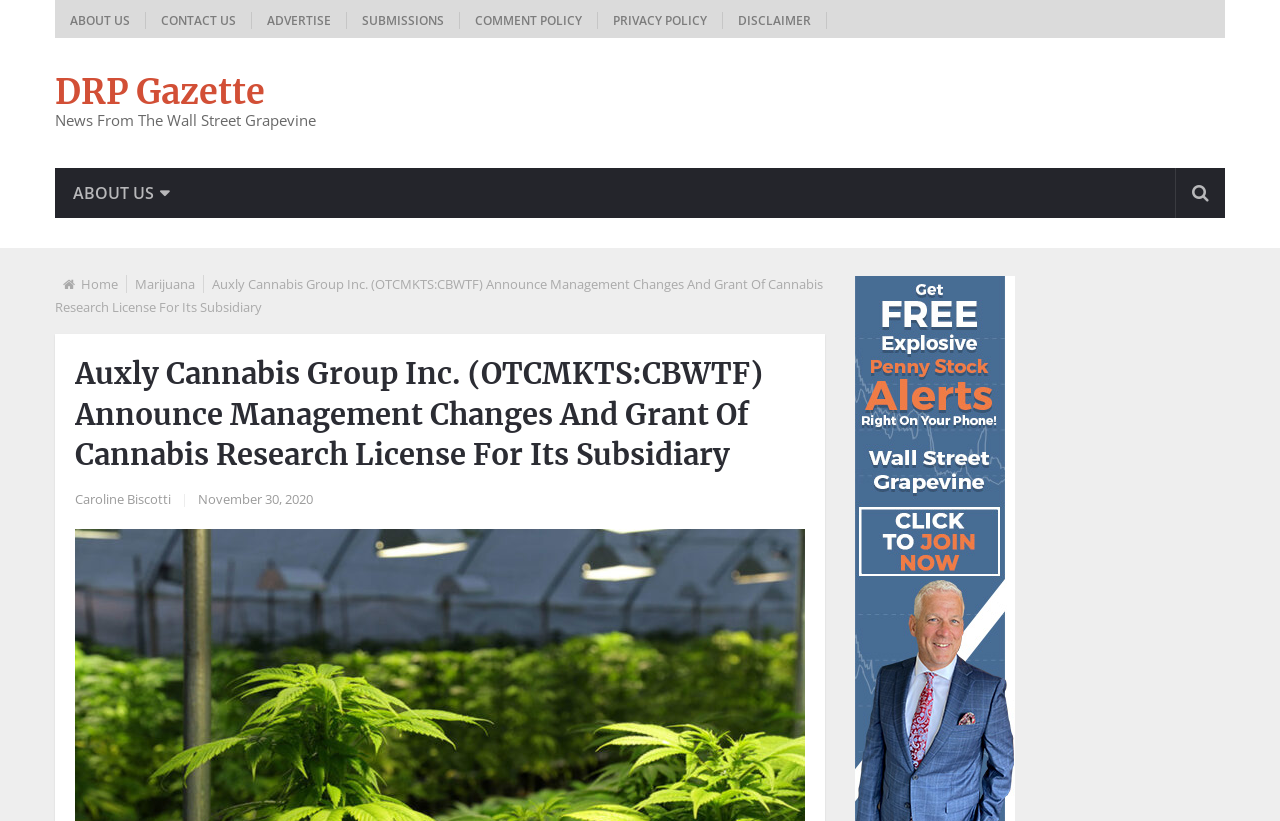Please identify the bounding box coordinates of the clickable area that will fulfill the following instruction: "visit home page". The coordinates should be in the format of four float numbers between 0 and 1, i.e., [left, top, right, bottom].

[0.063, 0.335, 0.092, 0.357]